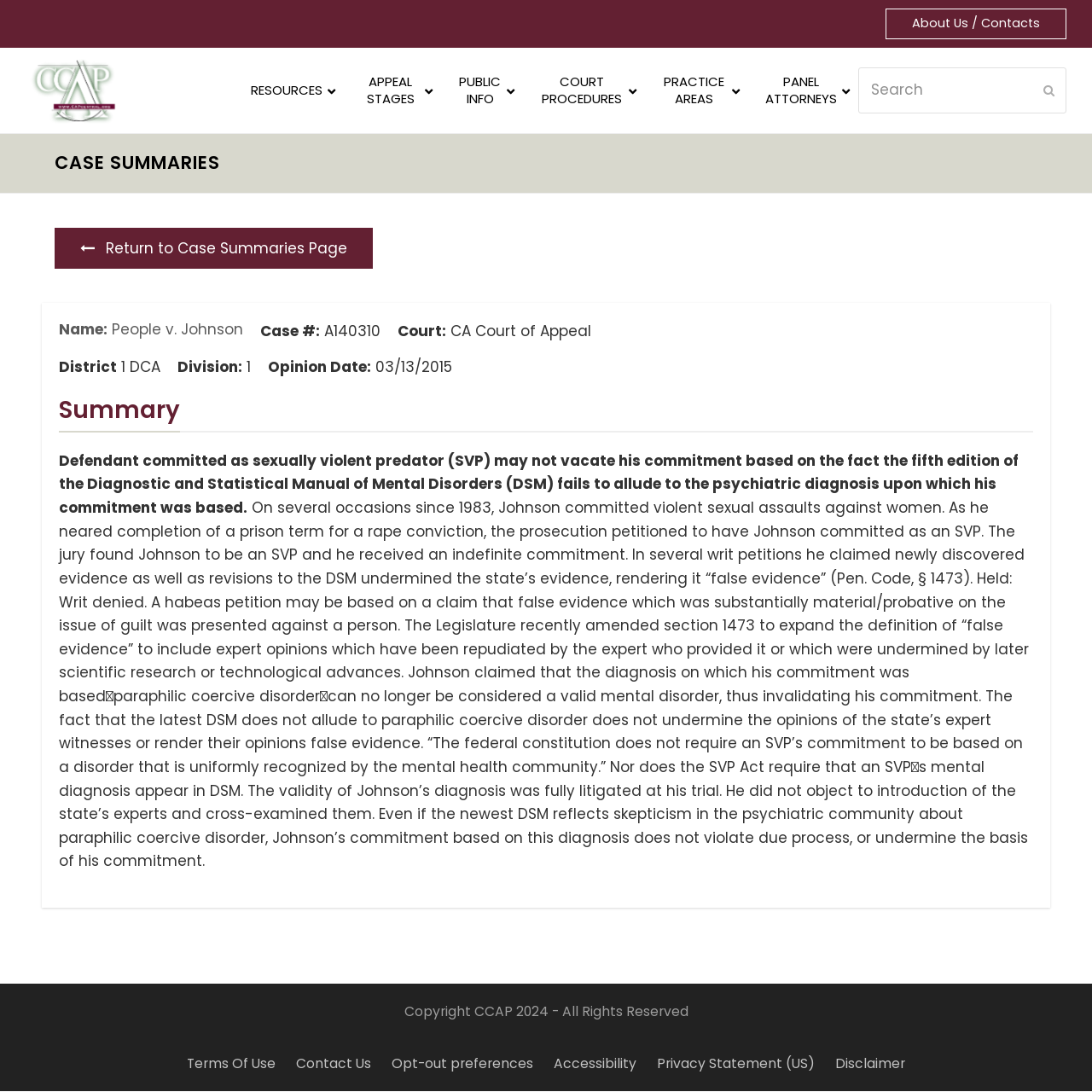Utilize the information from the image to answer the question in detail:
What is the copyright year?

I found the answer by looking at the text 'Copyright CCAP 2024 - All Rights Reserved' at the bottom of the webpage.